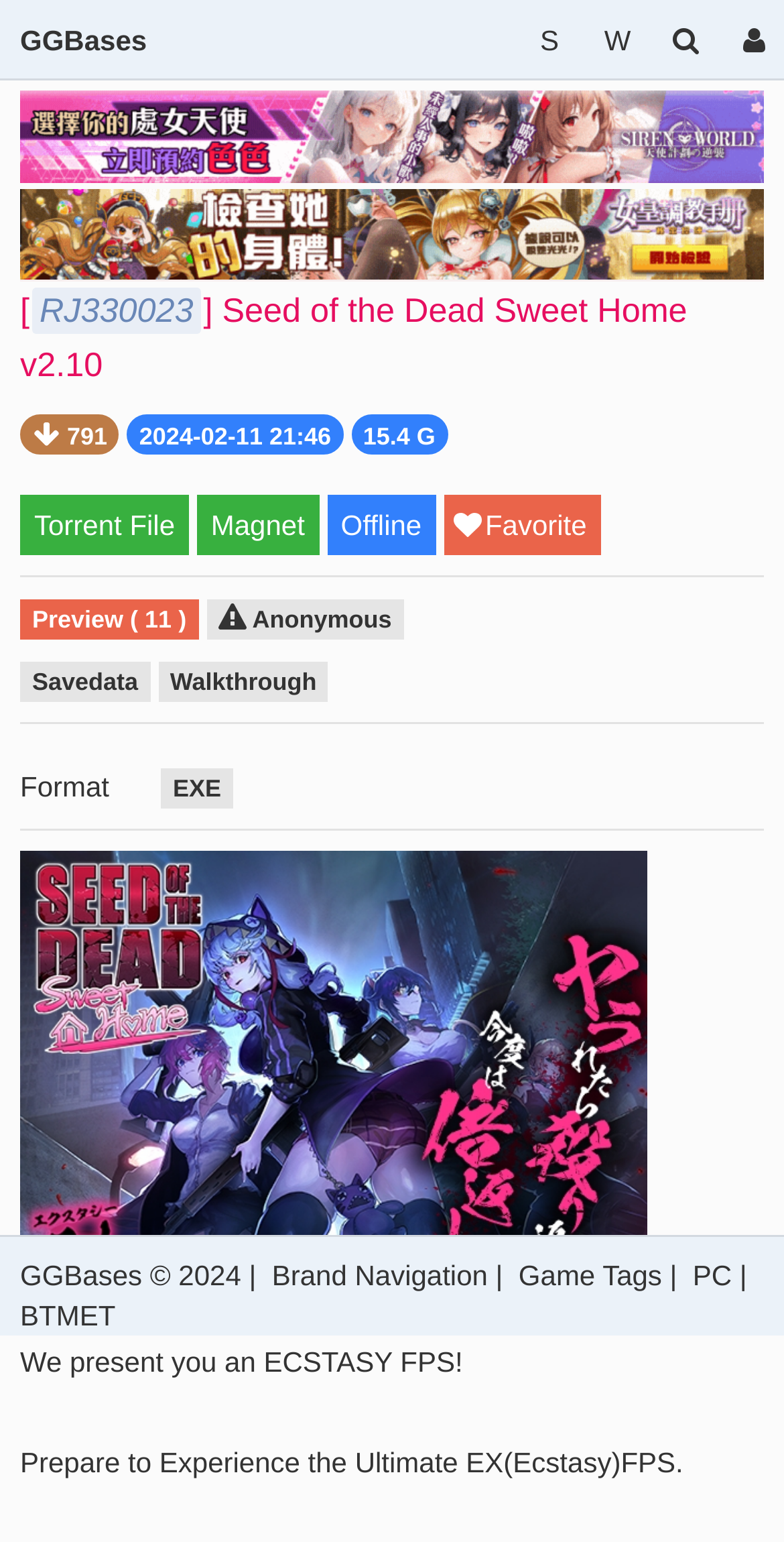Show the bounding box coordinates of the element that should be clicked to complete the task: "Favorite the game".

[0.566, 0.321, 0.766, 0.36]